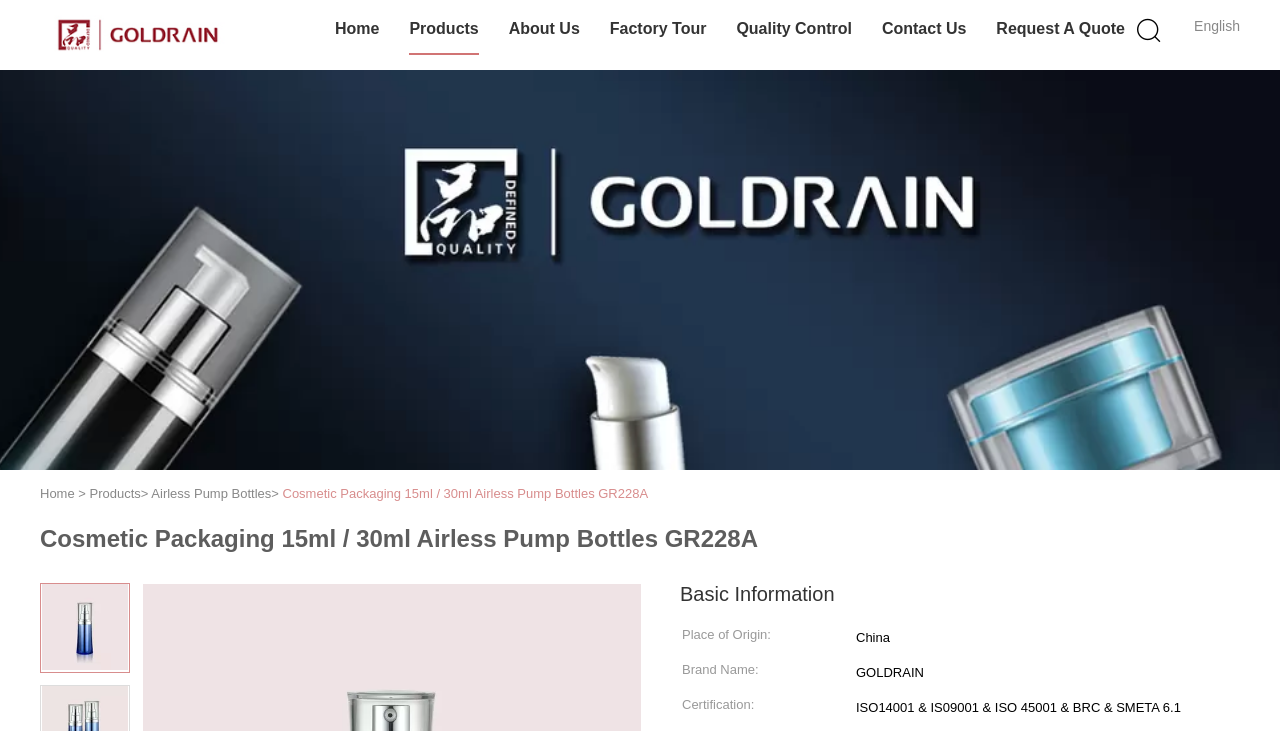What is the place of origin of the product?
Provide a concise answer using a single word or phrase based on the image.

China